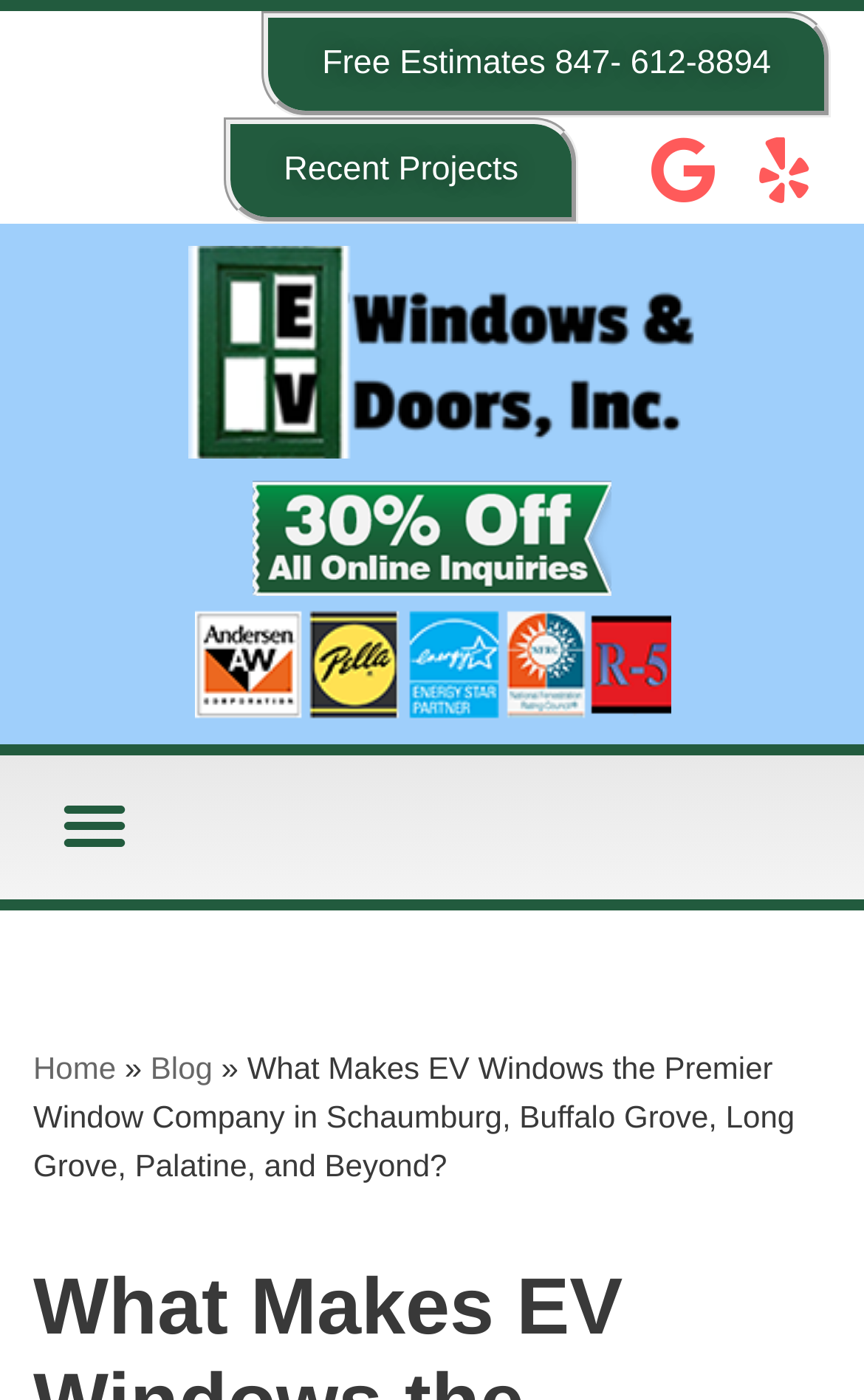What is the position of the 'Recent Projects' link?
Answer the question with detailed information derived from the image.

I determined the position of the 'Recent Projects' link by looking at its bounding box coordinates. The x-coordinate is 0.259, which is roughly in the middle, and the y-coordinate is 0.084, which is near the top. Therefore, the link is located in the middle-right of the top navigation bar.